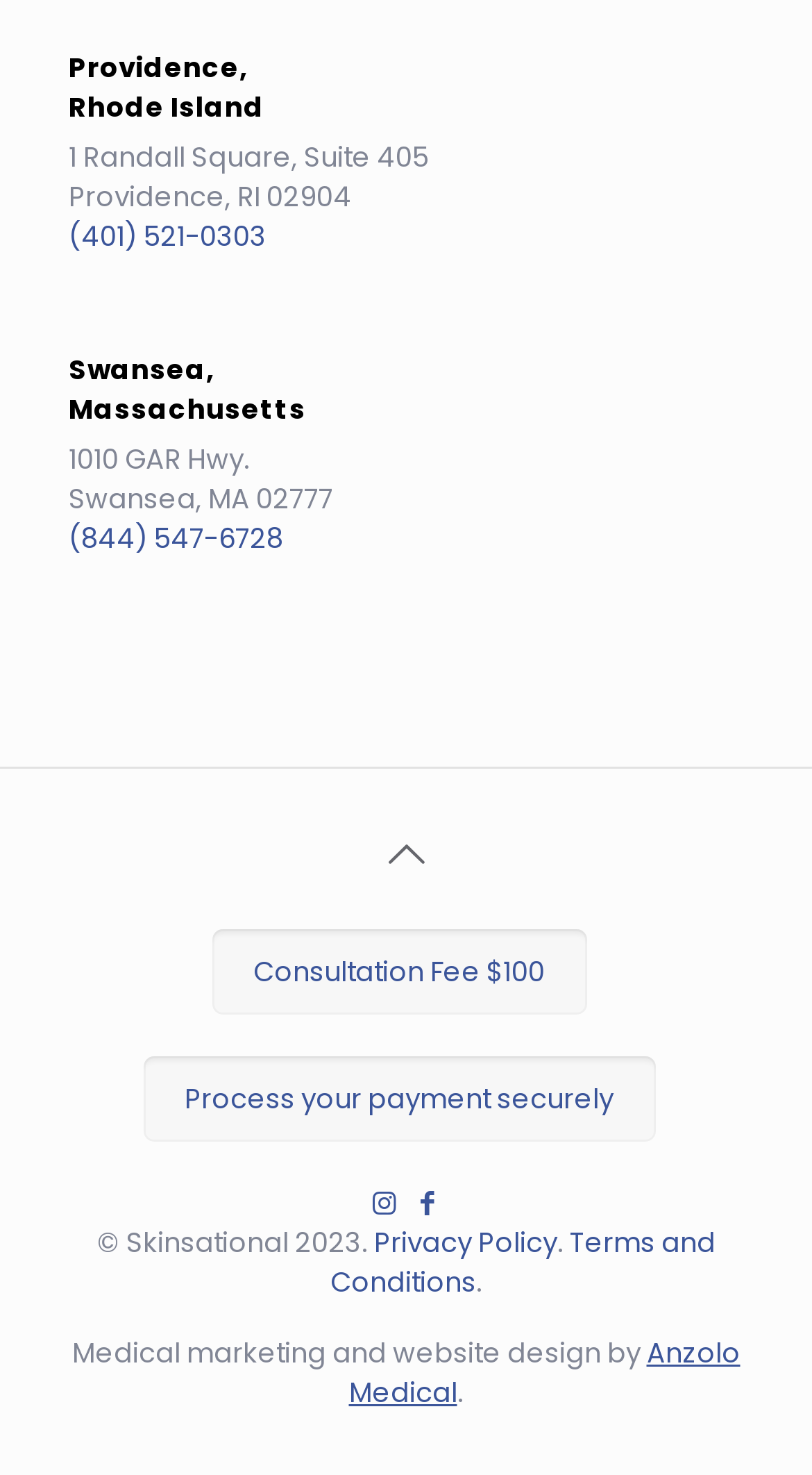What is the address of the Providence office?
Please respond to the question with as much detail as possible.

I found the address by looking at the StaticText element with the OCR text '1 Randall Square, Suite 405' which is a child of the complementary element with the bounding box coordinates [0.085, 0.012, 0.915, 0.217]. This element is likely to be part of the office address information.